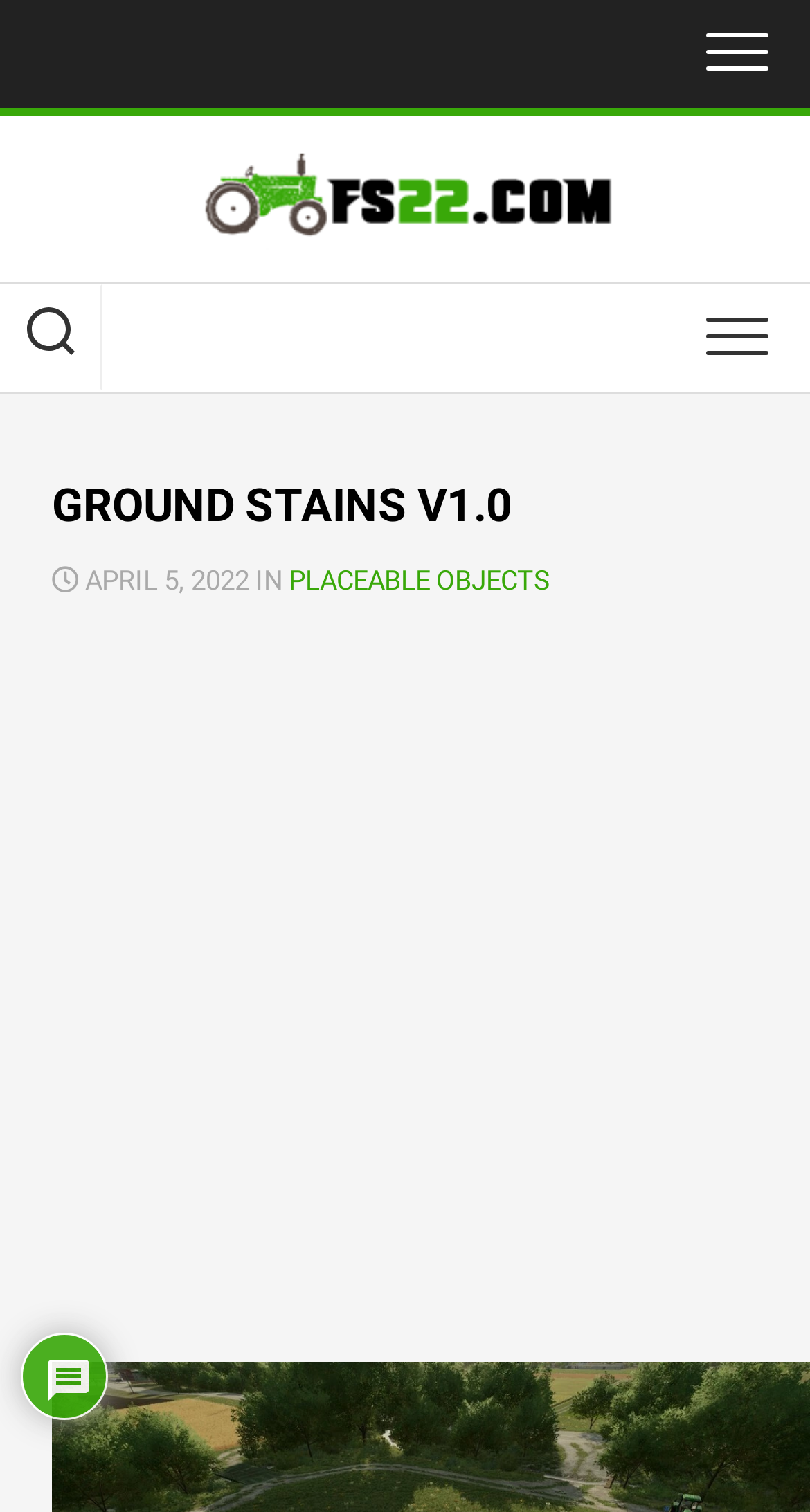Determine the main heading of the webpage and generate its text.

GROUND STAINS V1.0